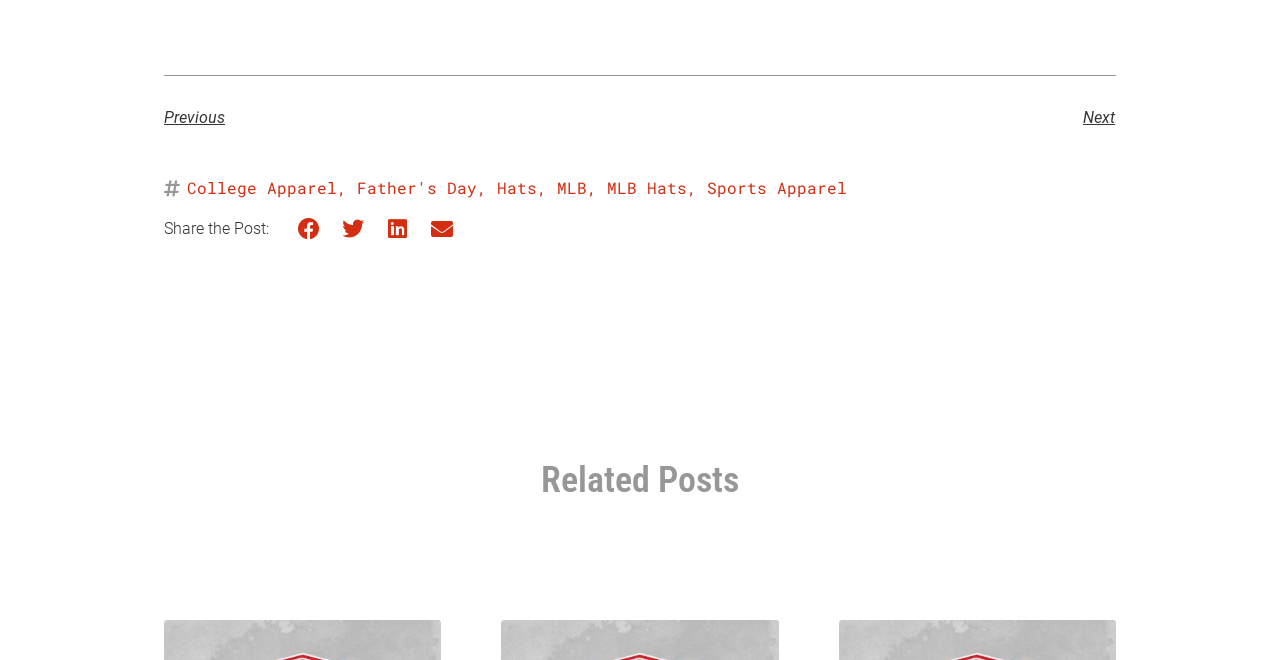Please specify the bounding box coordinates in the format (top-left x, top-left y, bottom-right x, bottom-right y), with values ranging from 0 to 1. Identify the bounding box for the UI component described as follows: College Apparel

[0.146, 0.268, 0.263, 0.299]